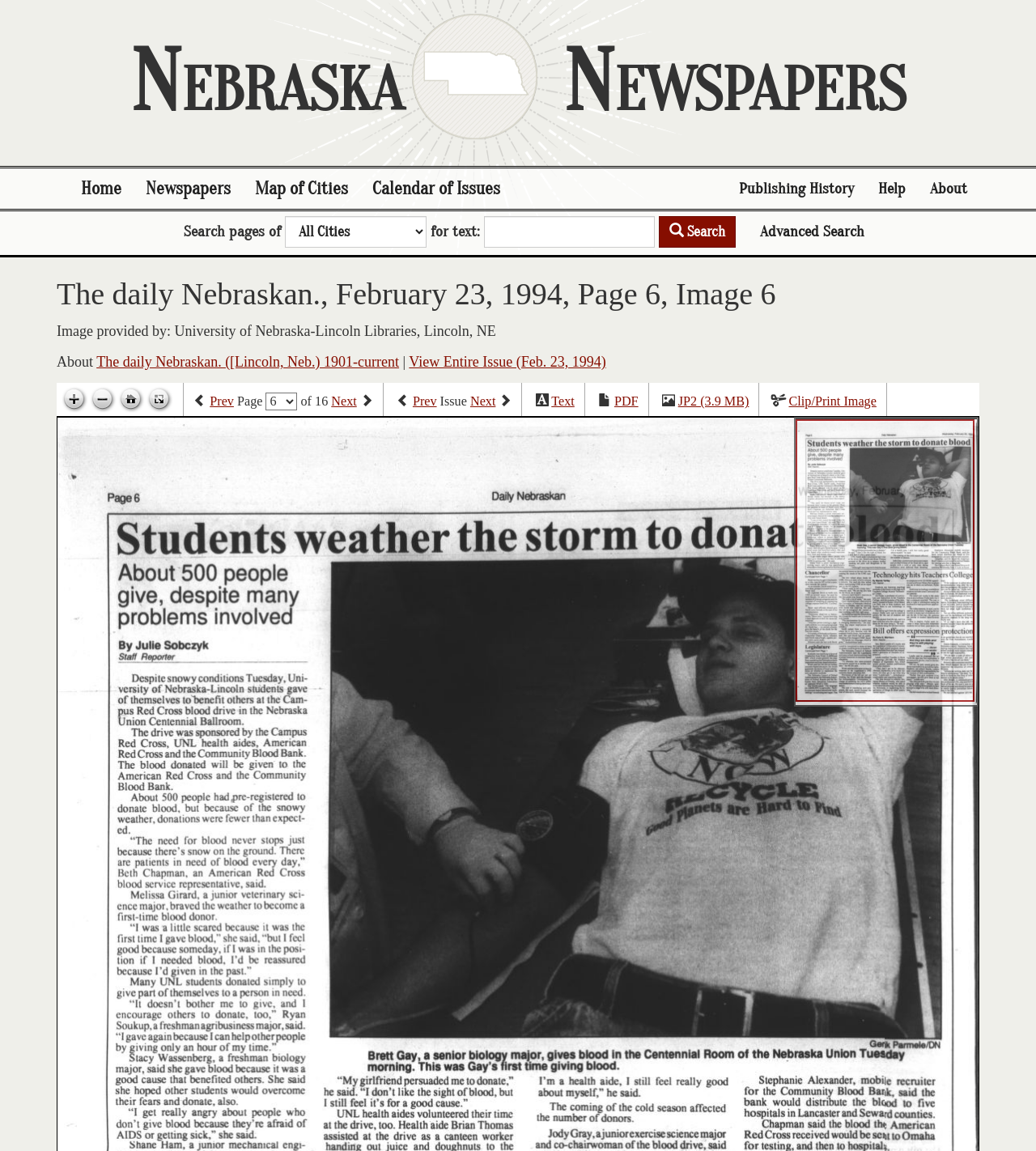Please specify the bounding box coordinates in the format (top-left x, top-left y, bottom-right x, bottom-right y), with all values as floating point numbers between 0 and 1. Identify the bounding box of the UI element described by: Updated: 01 May 2024

None